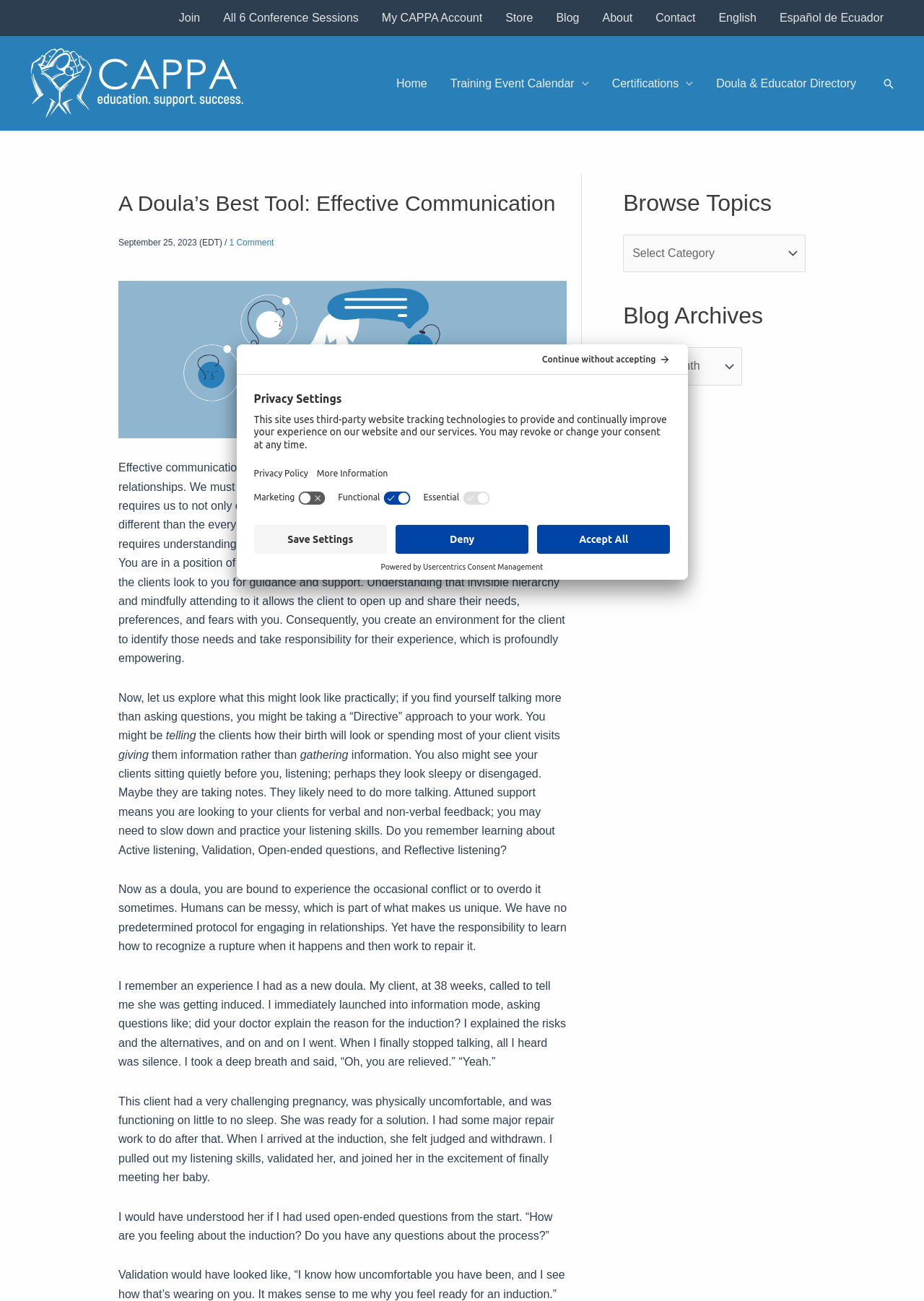Using the provided element description: "1 Comment", identify the bounding box coordinates. The coordinates should be four floats between 0 and 1 in the order [left, top, right, bottom].

[0.248, 0.183, 0.296, 0.19]